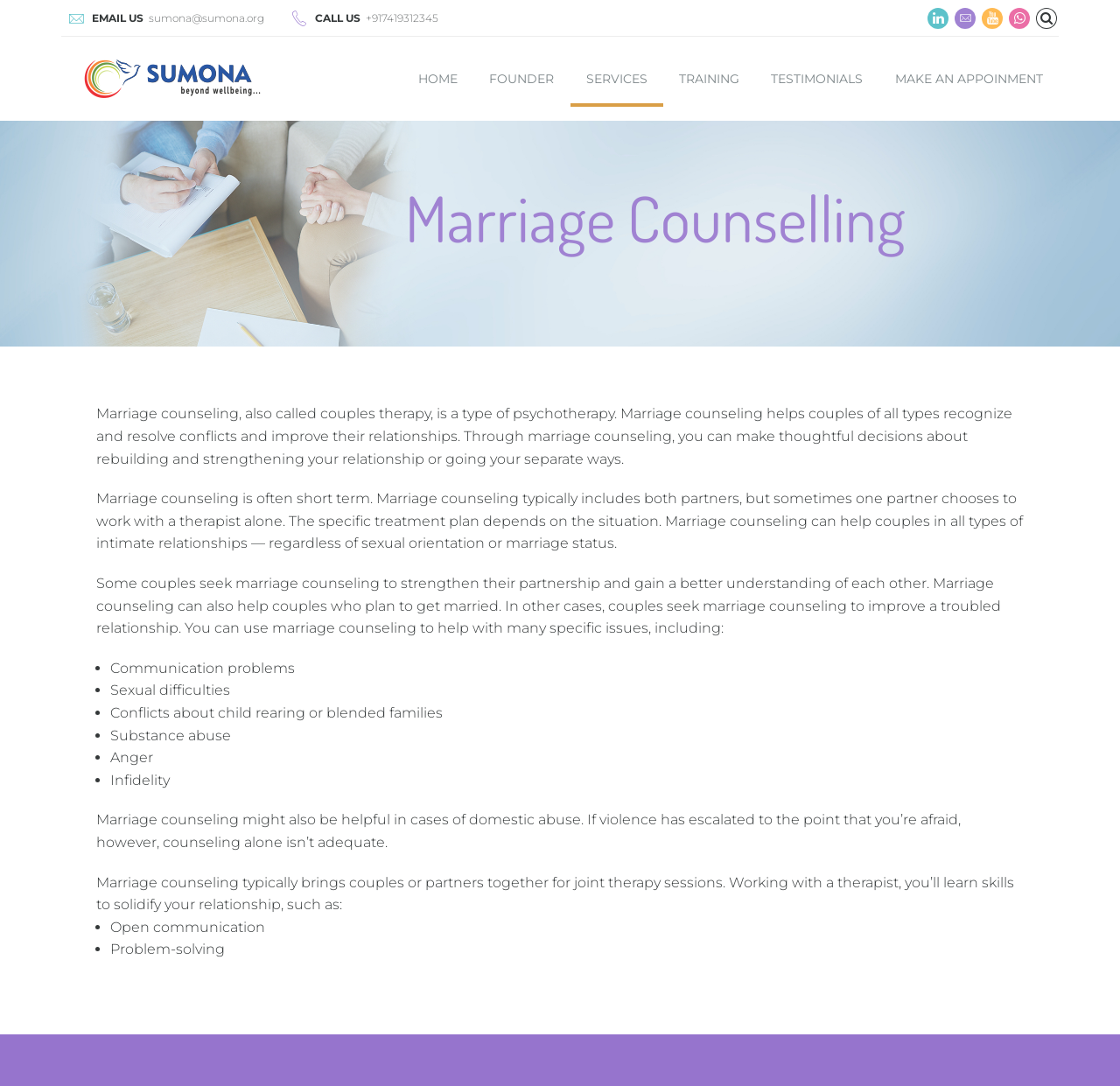Describe every aspect of the webpage comprehensively.

The webpage is about Marriage Counselling, specifically the services offered by sumona. At the top, there are several links to contact the counsellor, including an email address, phone number, and social media icons. Below these links, there is a logo and a navigation menu with links to different sections of the website, including Home, Founder, Services, Training, Testimonials, and Make an Appointment.

The main content of the webpage is divided into sections, with headings and paragraphs of text. The first section has a heading "Marriage Counselling" and describes what marriage counselling is, its benefits, and how it can help couples. The text explains that marriage counselling is a type of psychotherapy that helps couples recognize and resolve conflicts and improve their relationships.

The next section lists specific issues that marriage counselling can help with, including communication problems, sexual difficulties, conflicts about child rearing or blended families, substance abuse, anger, and infidelity. Each issue is listed as a bullet point.

The webpage also mentions that marriage counselling might be helpful in cases of domestic abuse, but notes that counselling alone is not adequate in situations where violence has escalated.

Finally, the webpage explains how marriage counselling typically works, with couples or partners attending joint therapy sessions to learn skills to solidify their relationship, such as open communication and problem-solving.